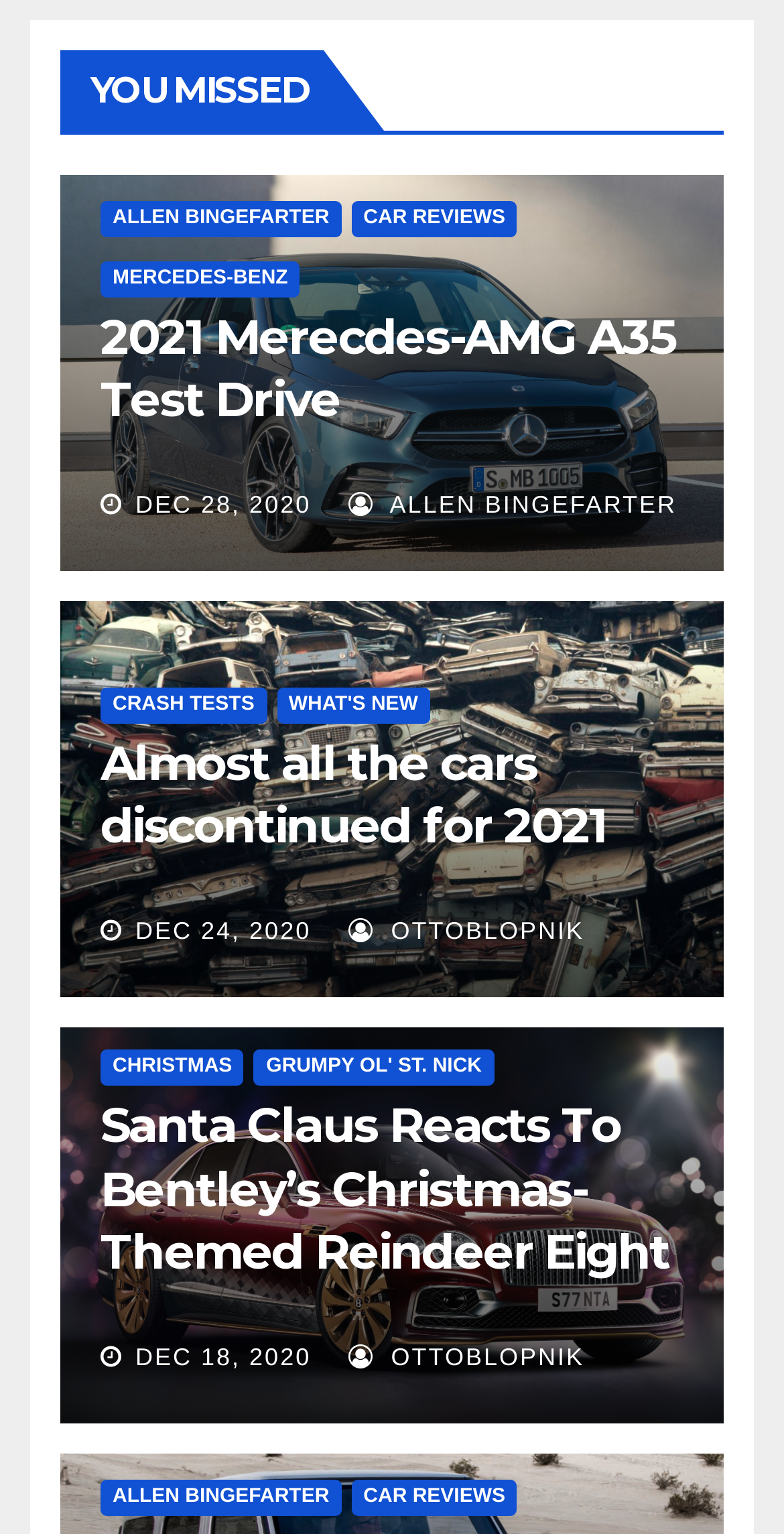What is the date of the article about discontinued cars?
Based on the screenshot, answer the question with a single word or phrase.

DEC 24, 2020